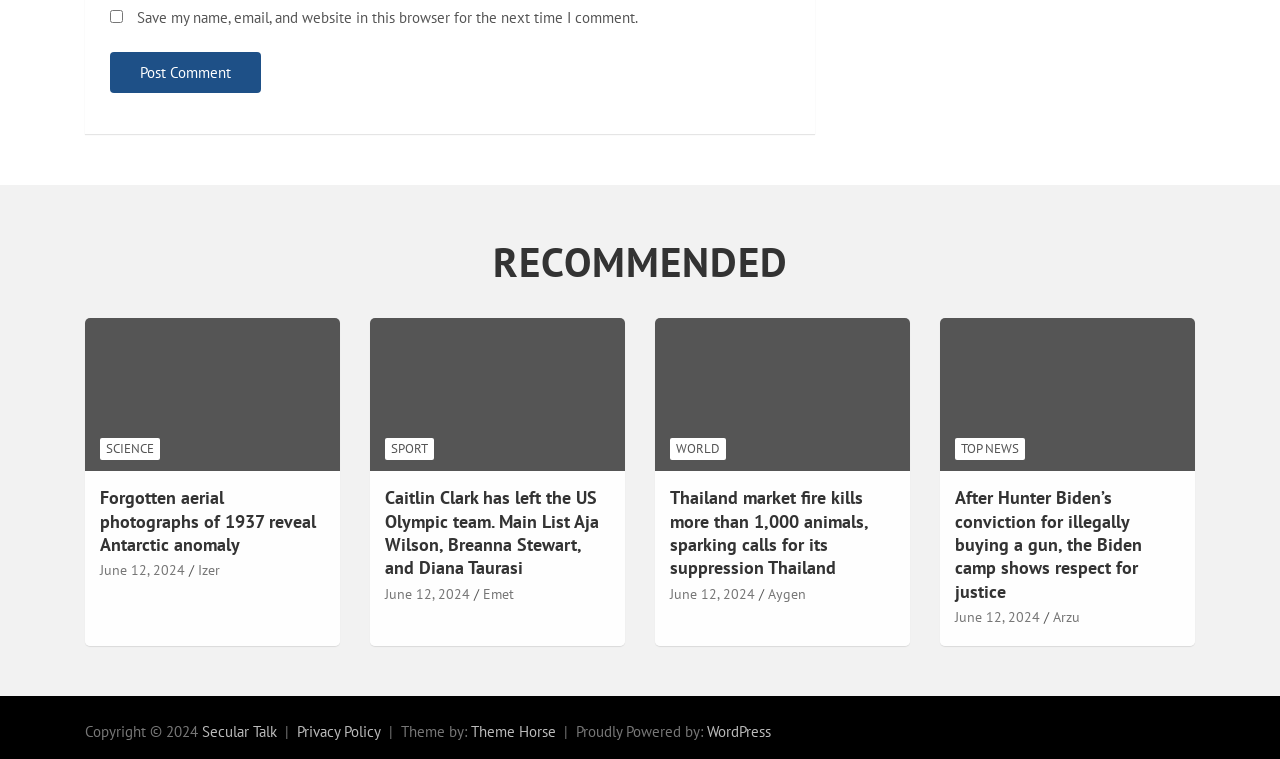What is the name of the author of the article 'Thailand market fire kills more than 1,000 animals, sparking calls for its suppression Thailand'?
Refer to the image and give a detailed answer to the question.

I determined the author's name by looking at the link 'Aygen' which is located near the heading 'Thailand market fire kills more than 1,000 animals, sparking calls for its suppression Thailand'.